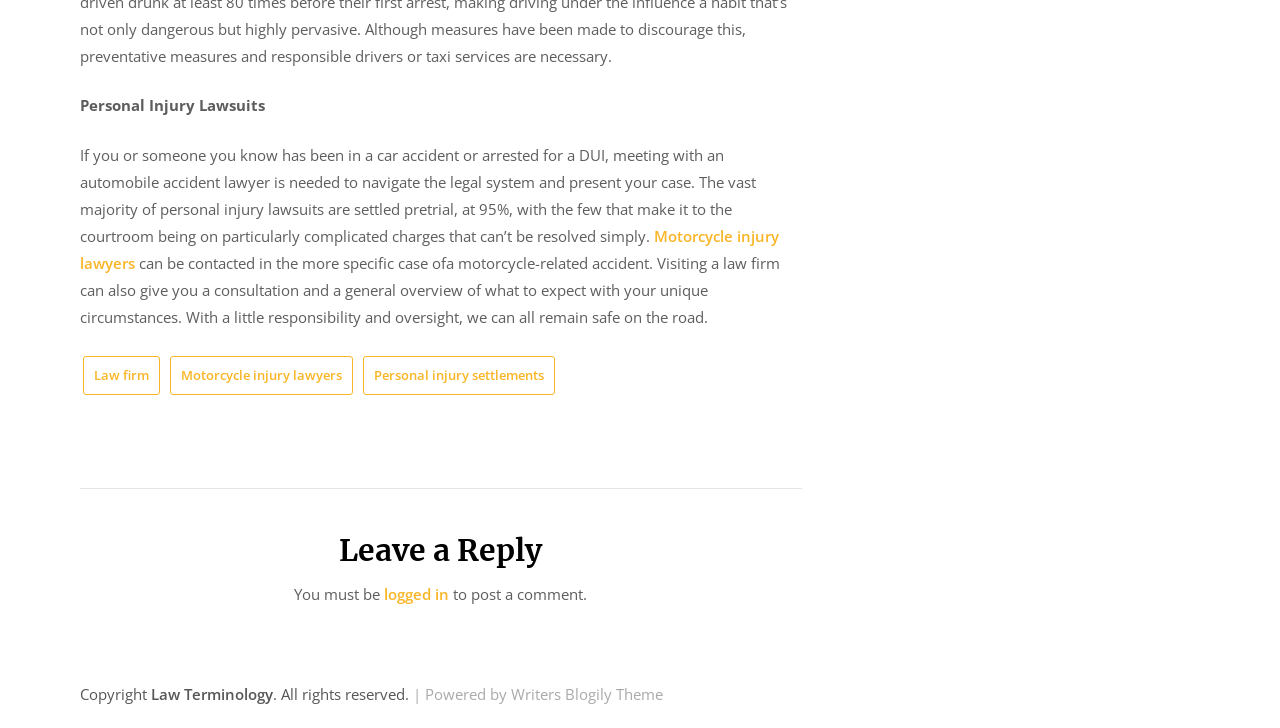Bounding box coordinates should be provided in the format (top-left x, top-left y, bottom-right x, bottom-right y) with all values between 0 and 1. Identify the bounding box for this UI element: logged in

[0.3, 0.802, 0.351, 0.83]